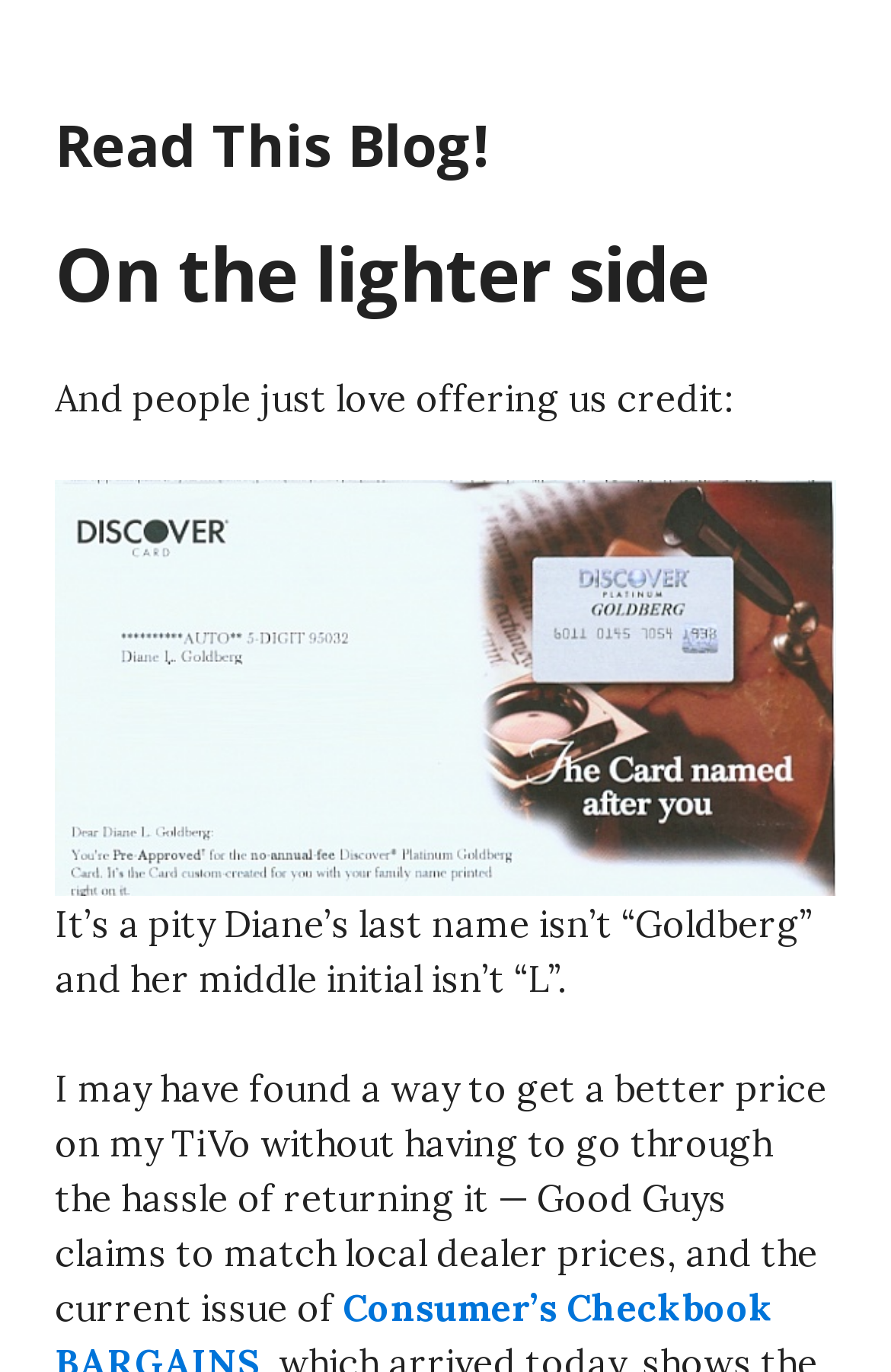Give a one-word or short phrase answer to the question: 
What is the author trying to do with their TiVo?

Get a better price